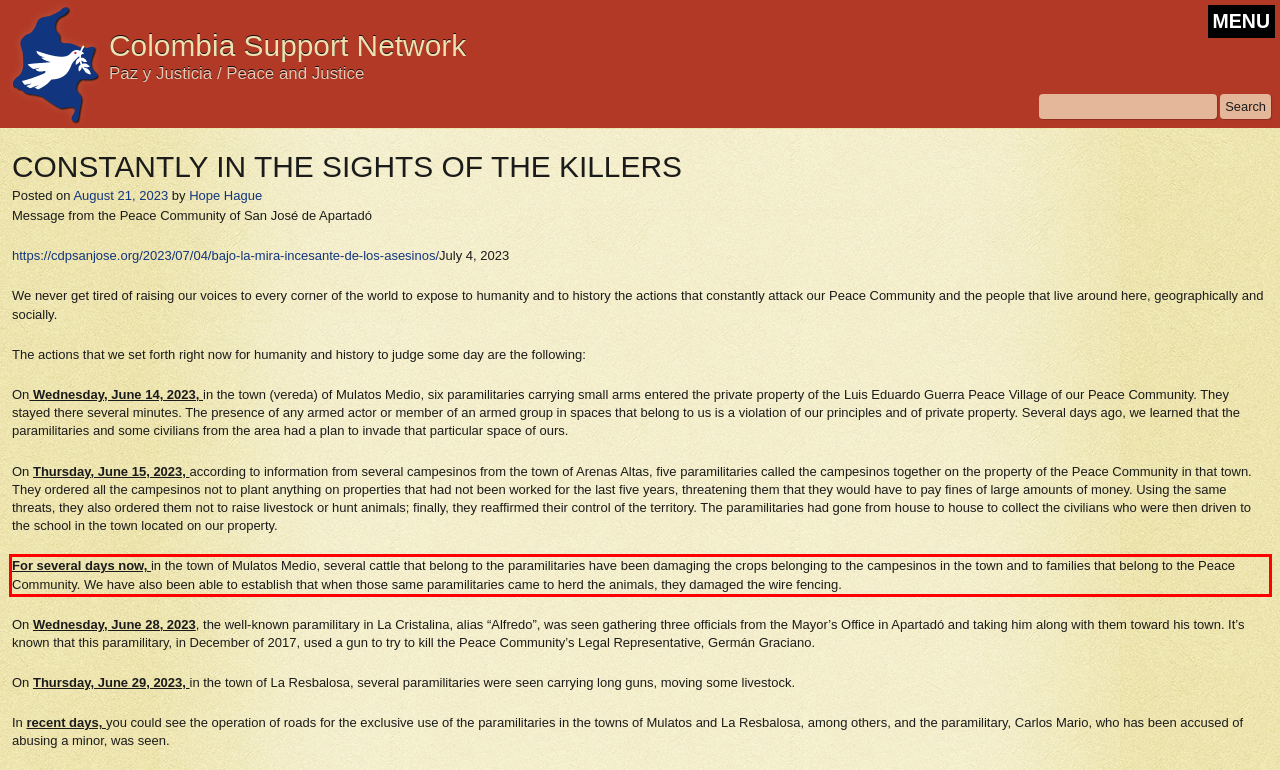You have a screenshot of a webpage with a red bounding box. Use OCR to generate the text contained within this red rectangle.

For several days now, in the town of Mulatos Medio, several cattle that belong to the paramilitaries have been damaging the crops belonging to the campesinos in the town and to families that belong to the Peace Community. We have also been able to establish that when those same paramilitaries came to herd the animals, they damaged the wire fencing.